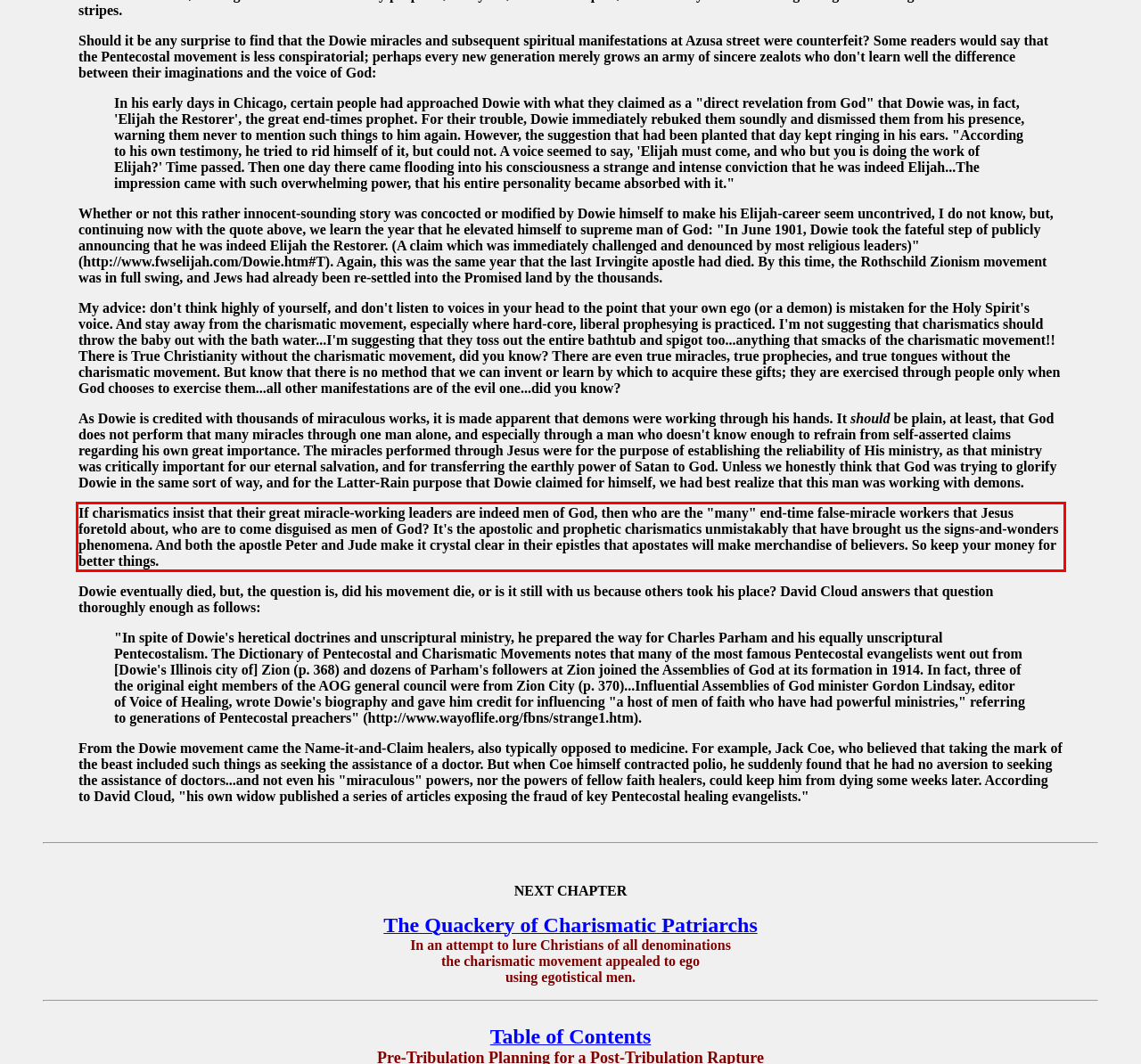There is a UI element on the webpage screenshot marked by a red bounding box. Extract and generate the text content from within this red box.

If charismatics insist that their great miracle-working leaders are indeed men of God, then who are the "many" end-time false-miracle workers that Jesus foretold about, who are to come disguised as men of God? It's the apostolic and prophetic charismatics unmistakably that have brought us the signs-and-wonders phenomena. And both the apostle Peter and Jude make it crystal clear in their epistles that apostates will make merchandise of believers. So keep your money for better things.